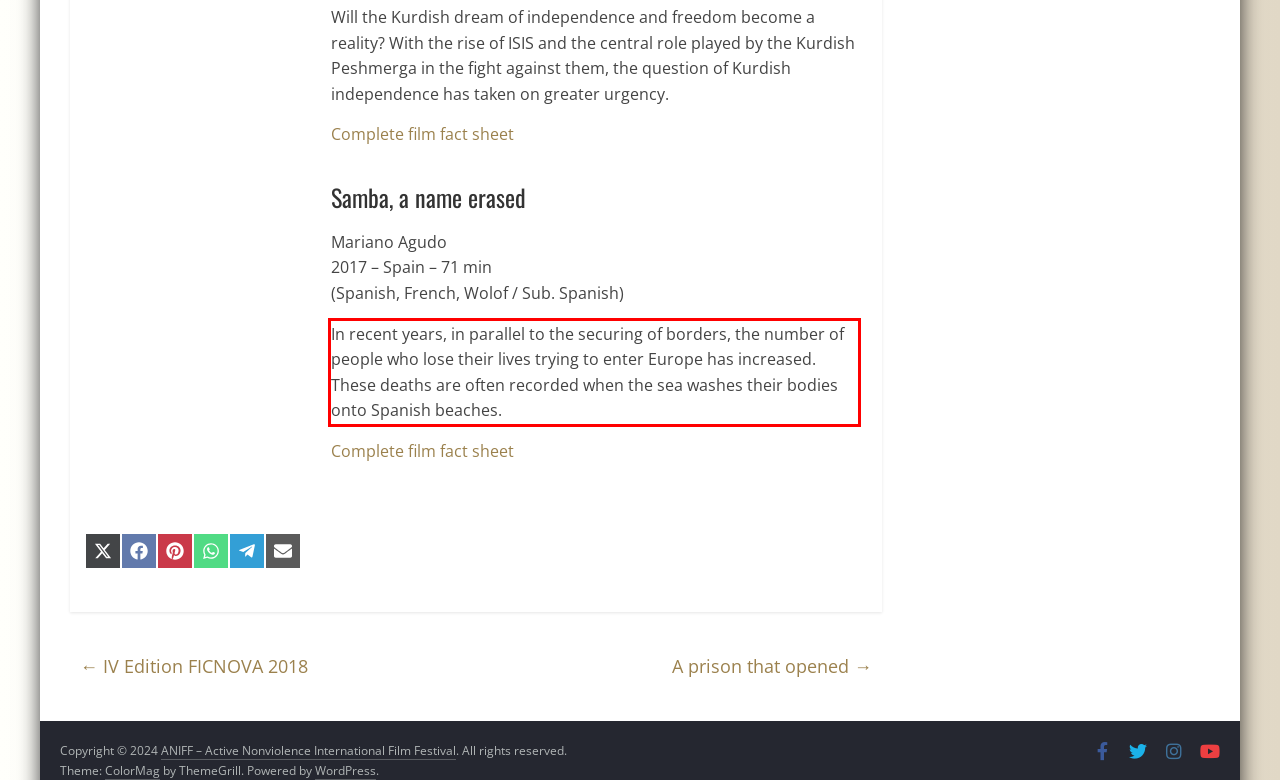Given a webpage screenshot, locate the red bounding box and extract the text content found inside it.

In recent years, in parallel to the securing of borders, the number of people who lose their lives trying to enter Europe has increased. These deaths are often recorded when the sea washes their bodies onto Spanish beaches.